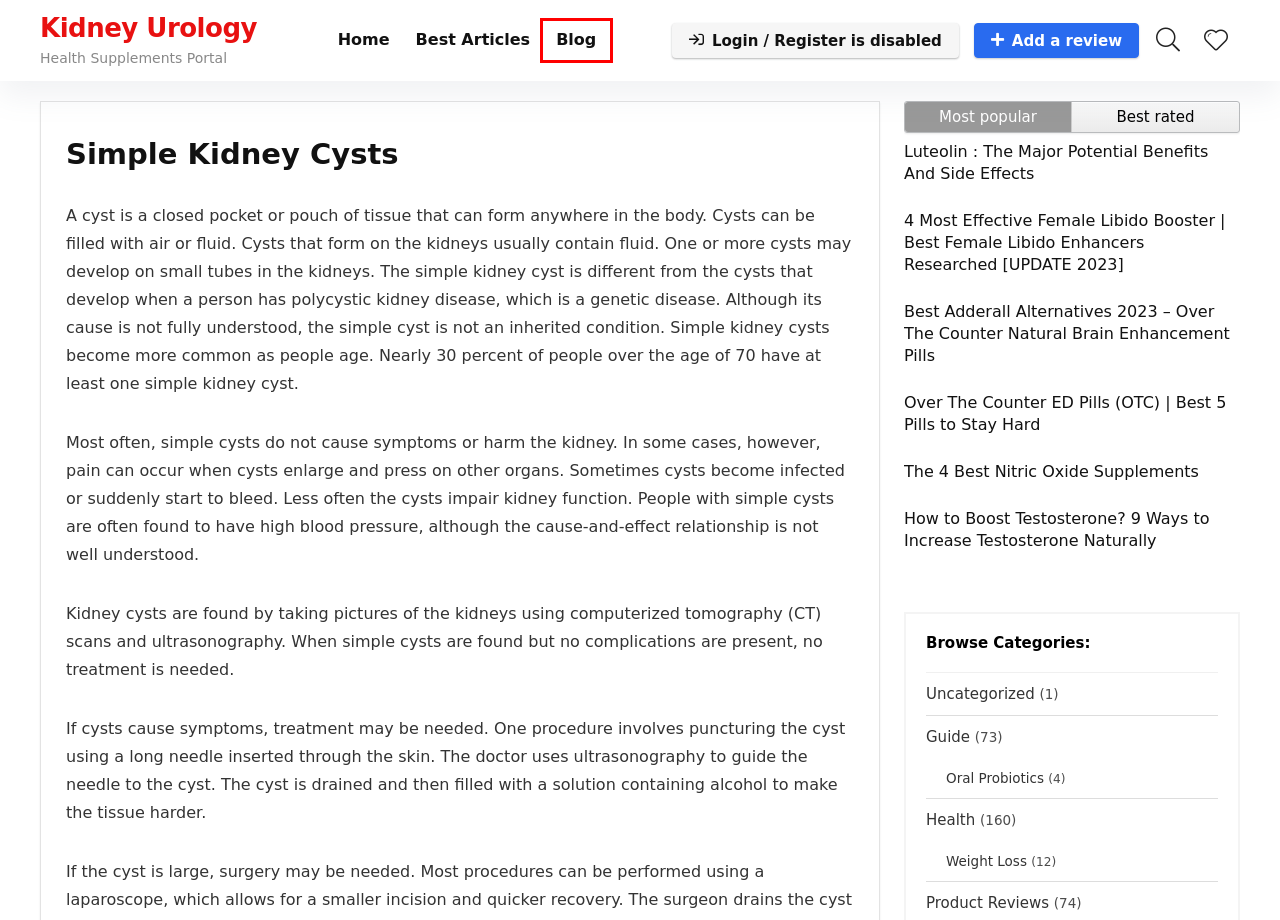Given a screenshot of a webpage featuring a red bounding box, identify the best matching webpage description for the new page after the element within the red box is clicked. Here are the options:
A. 4 Best Over-The-Counter (OTC) Pills for Erectile Dysfunction [ED]!
B. Wishlist
C. Luteolin: The Major Potential Benefits and Side Effects
D. 4 Best Female Libido Booster And Best Sex Pills For Women 2023
E. Add review
F. The 4 Best Nitric Oxide Supplements
G. Guide Archives - Kidney Urology
H. Blog Archive - Kidney Urology

H